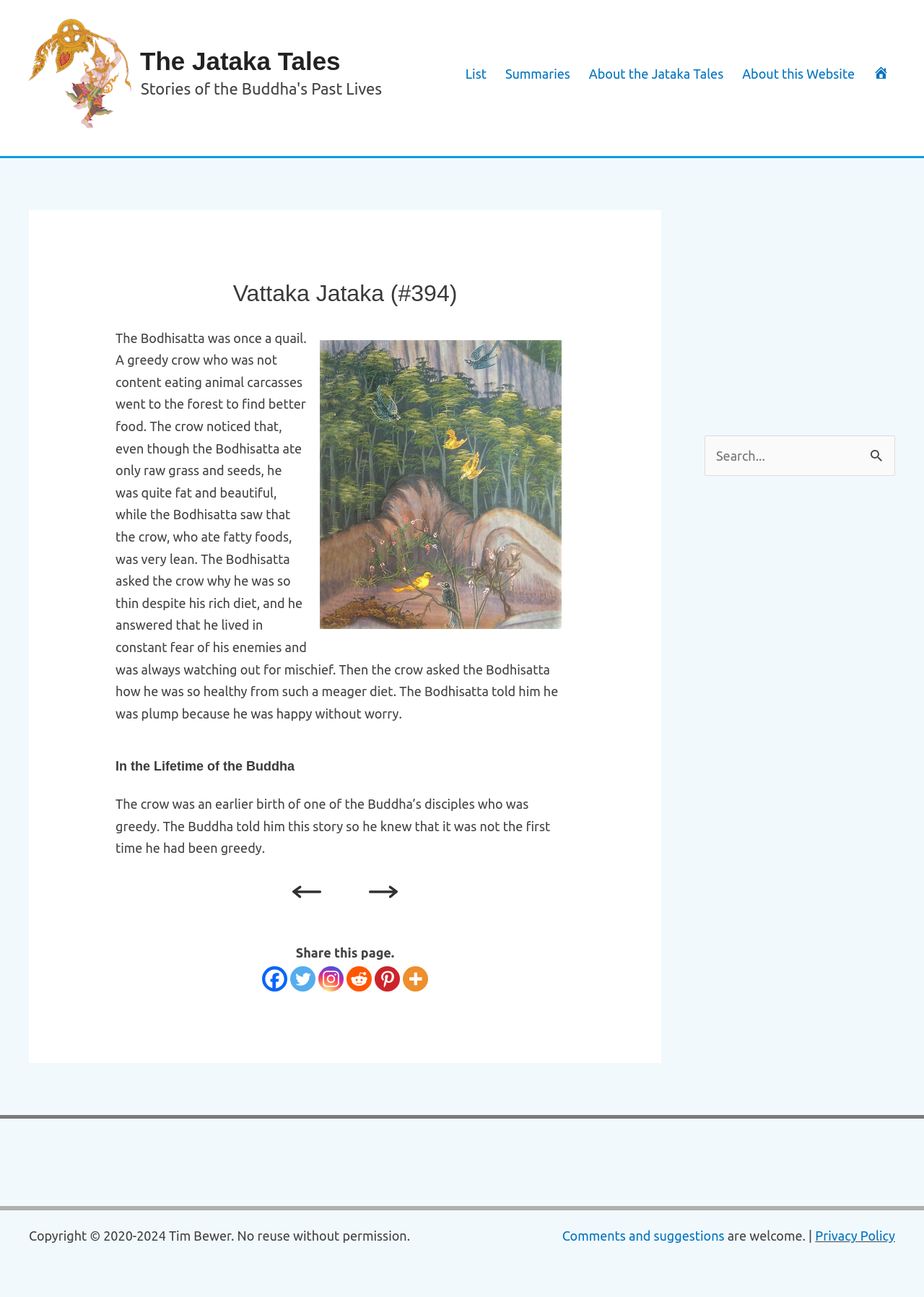Please give a one-word or short phrase response to the following question: 
What is the copyright year of the webpage content?

2020-2024